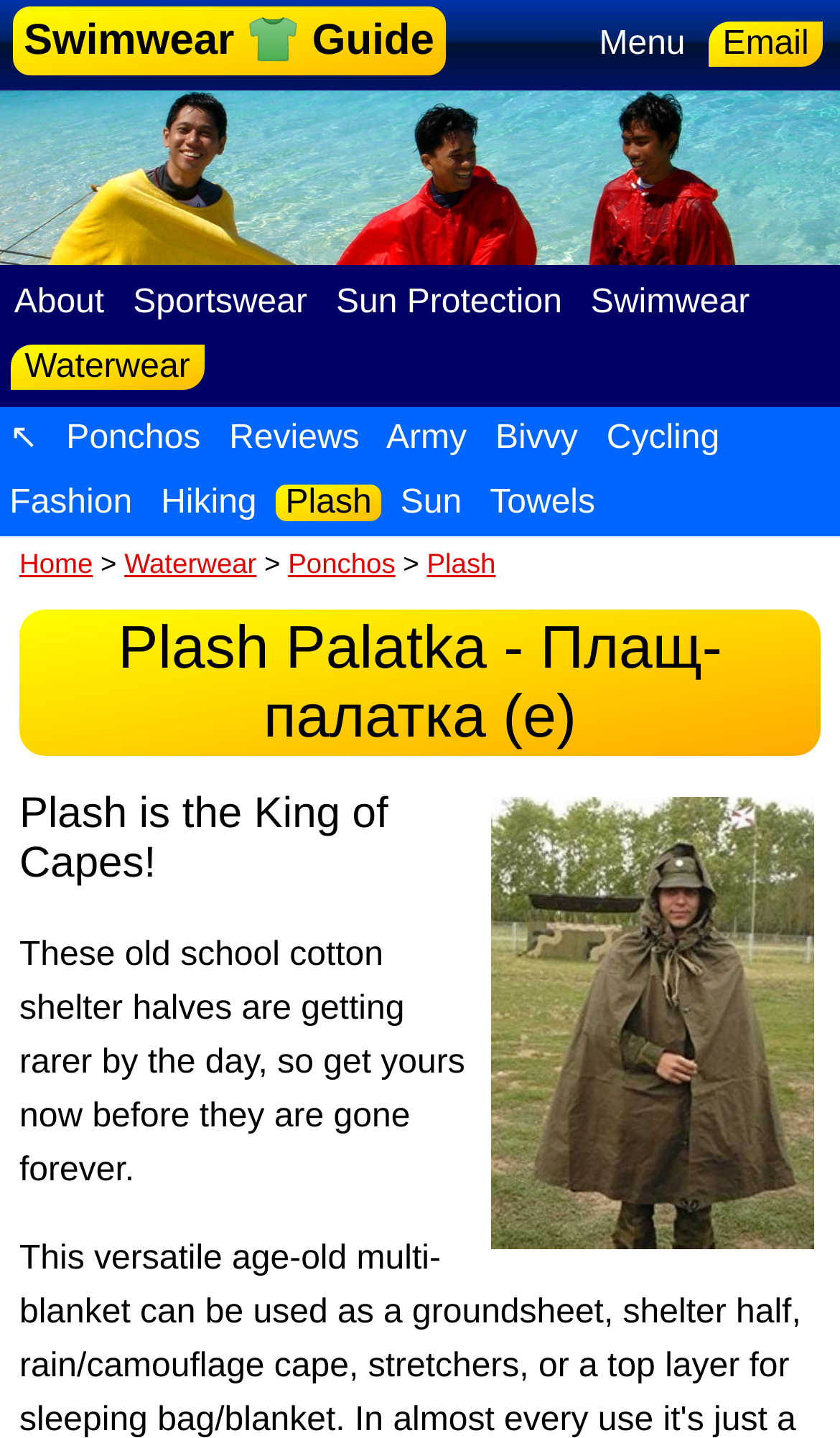What is the material of the old school cotton shelter halves?
Can you give a detailed and elaborate answer to the question?

The webpage mentions 'old school cotton shelter halves', which explicitly states that the material of these shelter halves is cotton.